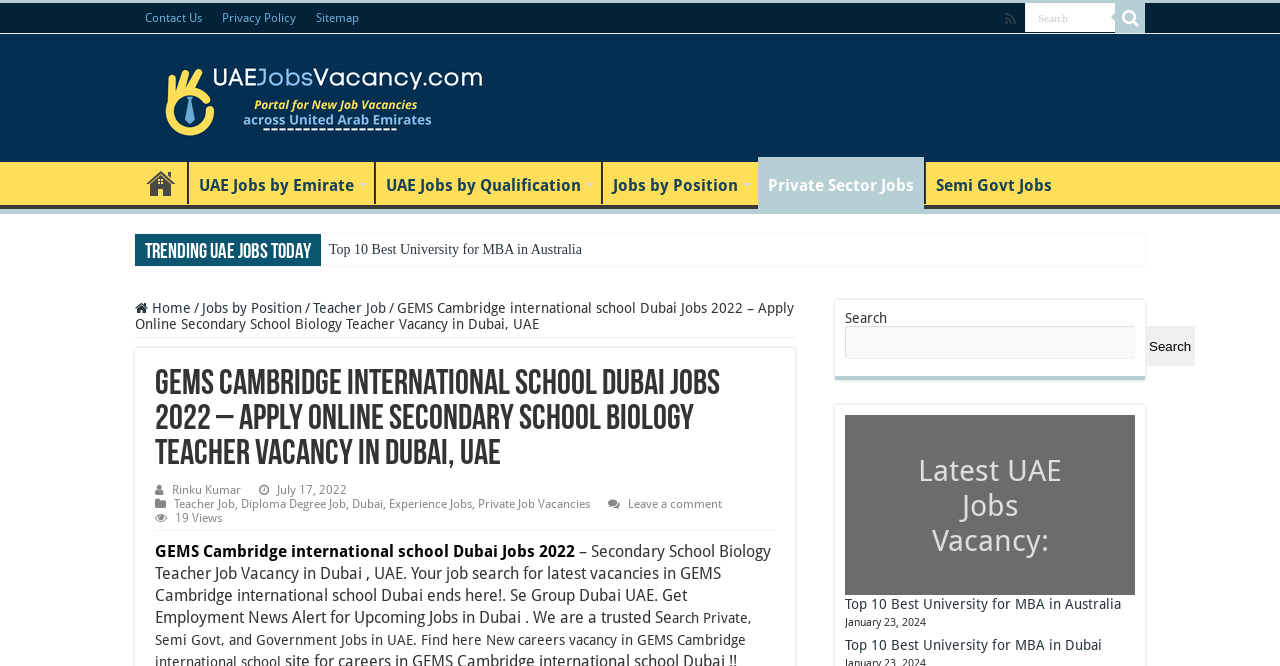Construct a comprehensive caption that outlines the webpage's structure and content.

This webpage appears to be a job search platform, specifically focused on UAE job vacancies. At the top of the page, there are several links to important pages, including "Contact Us", "Privacy Policy", and "Sitemap". Next to these links, there is a search bar with a magnifying glass icon and a "Search" button.

Below the top navigation, there is a heading that reads "UAE Jobs Vacancy" with a link to the same page. Underneath this heading, there are several links to different categories of jobs, including "UAE Jobs by Emirate", "UAE Jobs by Qualification", and "Jobs by Position".

On the left side of the page, there is a section with a heading that reads "Trending UAE Jobs Today". Below this heading, there are several links to articles about top universities for MBA programs in different countries, as well as business ideas with varying levels of investment.

The main content of the page is a job posting for a Secondary School Biology Teacher at GEMS Cambridge International School in Dubai. The job posting includes the job title, a brief description, and details about the employer. There are also links to related job categories, such as "Teacher Job" and "Diploma Degree Job", as well as the location "Dubai". Additionally, there are links to leave a comment and view the number of views for the job posting.

At the bottom of the page, there is a section with a heading that reads "Latest UAE Jobs Vacancy:". Below this heading, there are several links to job postings, including some that are similar to the main job posting on the page. There is also a search bar with a "Search" button, allowing users to search for specific job postings.